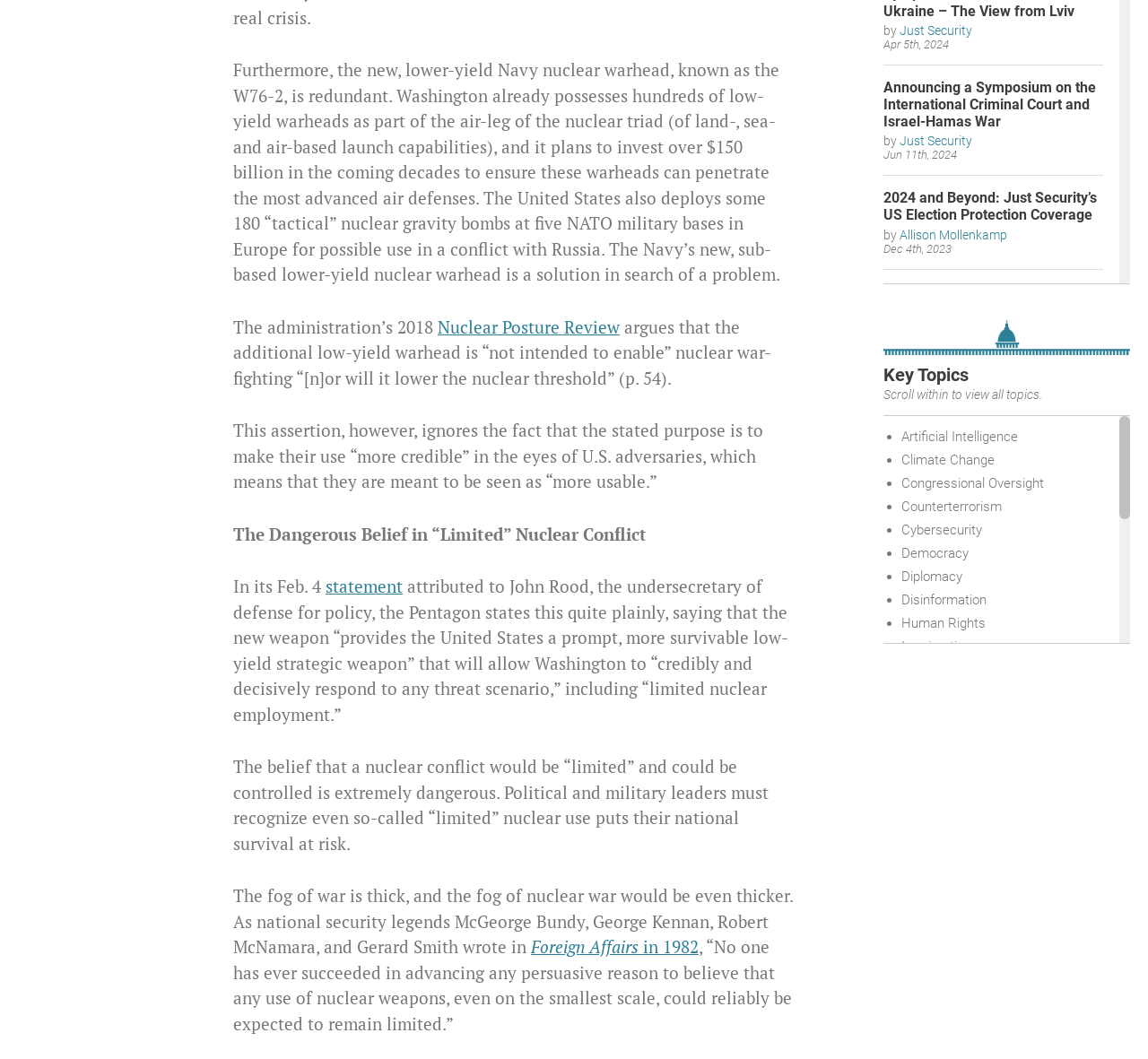Give a one-word or one-phrase response to the question: 
What is the title of the first article?

The Dangerous Belief in “Limited” Nuclear Conflict